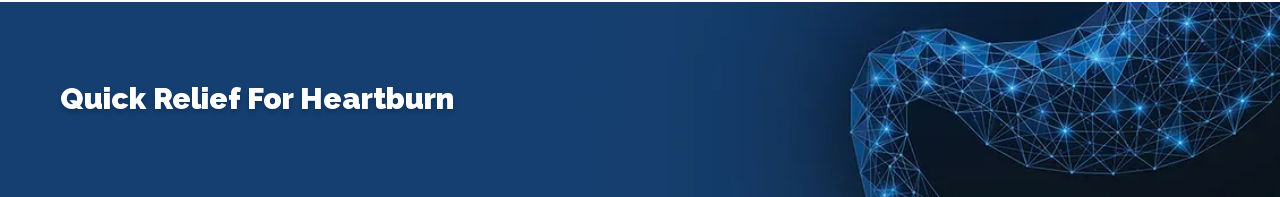Using the information in the image, give a detailed answer to the following question: What is the theme of the content?

The image's visual representation, including the heading 'Quick Relief For Heartburn' and the abstract design, aligns with the theme of the content, which is focused on gastrointestinal health and the management of heartburn symptoms.